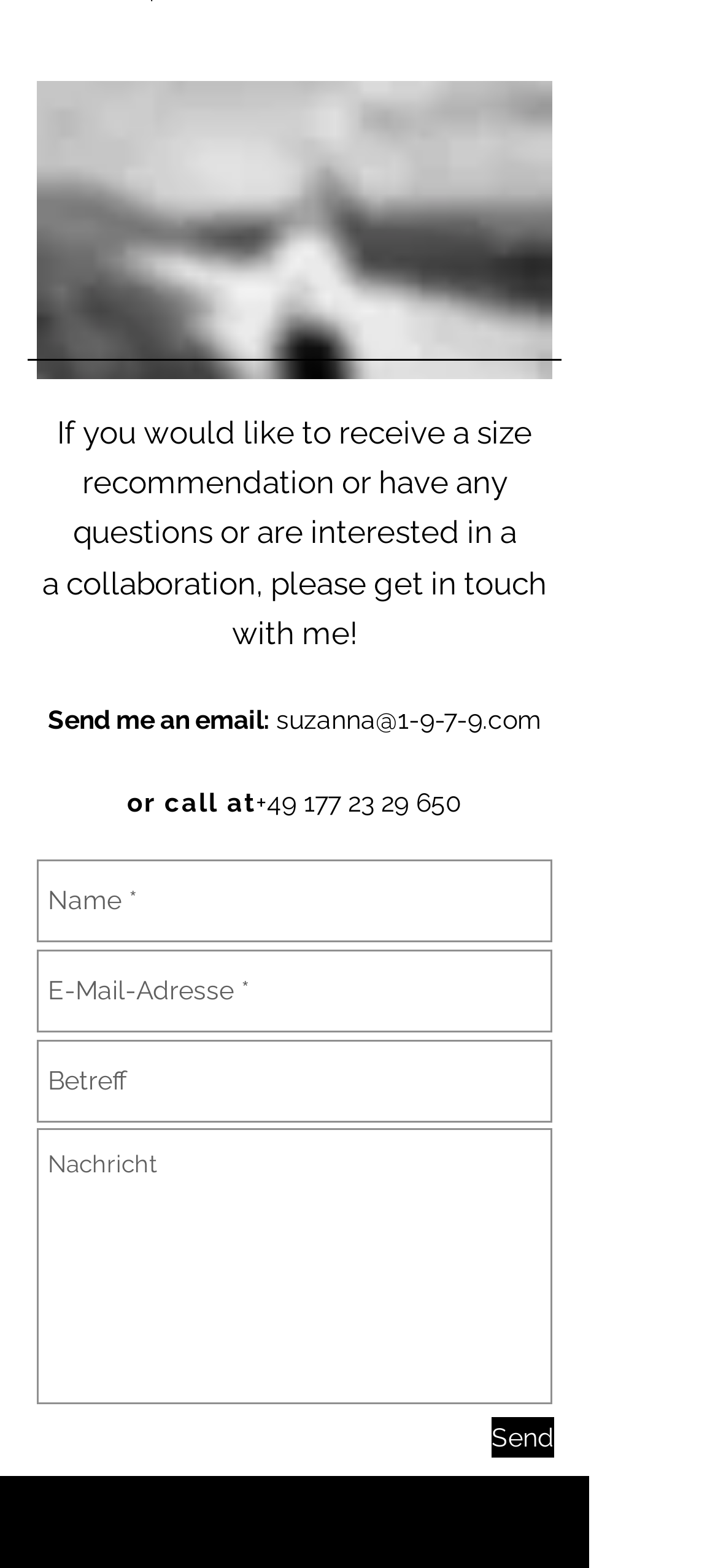Give the bounding box coordinates for this UI element: "Contact Us". The coordinates should be four float numbers between 0 and 1, arranged as [left, top, right, bottom].

None